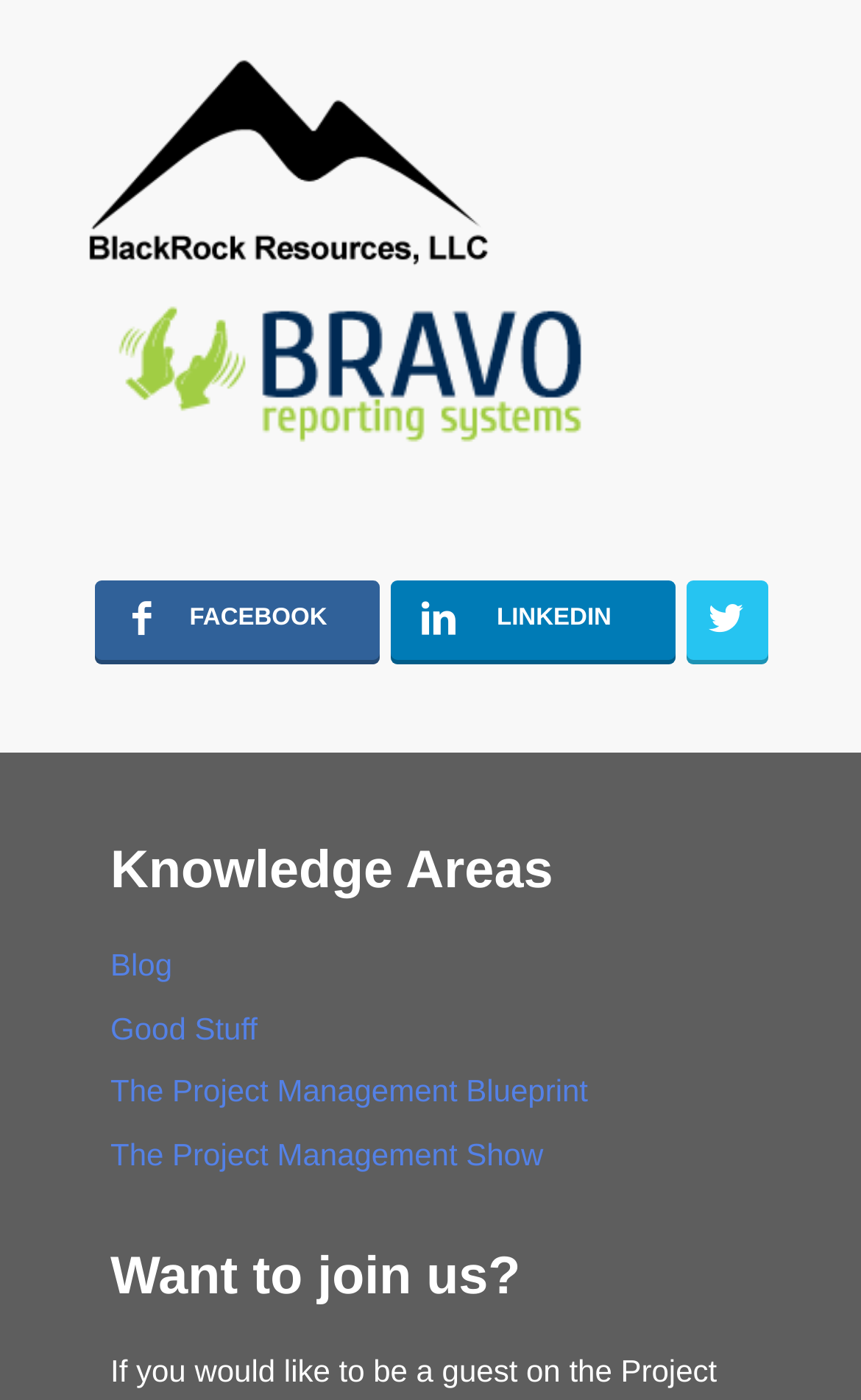What is the purpose of the section below 'Knowledge Areas'?
Respond to the question with a well-detailed and thorough answer.

The section below 'Knowledge Areas' appears to provide resources related to project management, including links to a blog, 'Good Stuff', 'The Project Management Blueprint', and 'The Project Management Show', suggesting that the purpose of this section is to provide resources to users.